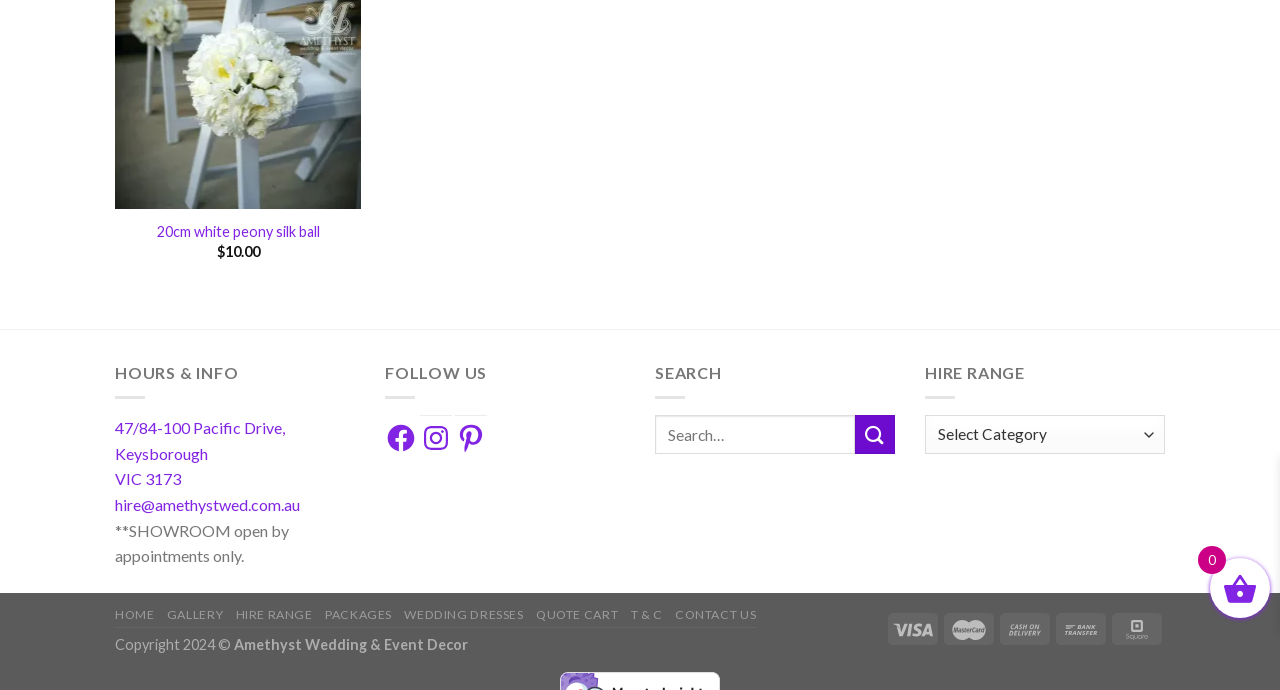Given the element description "20cm white peony silk ball" in the screenshot, predict the bounding box coordinates of that UI element.

[0.122, 0.324, 0.25, 0.351]